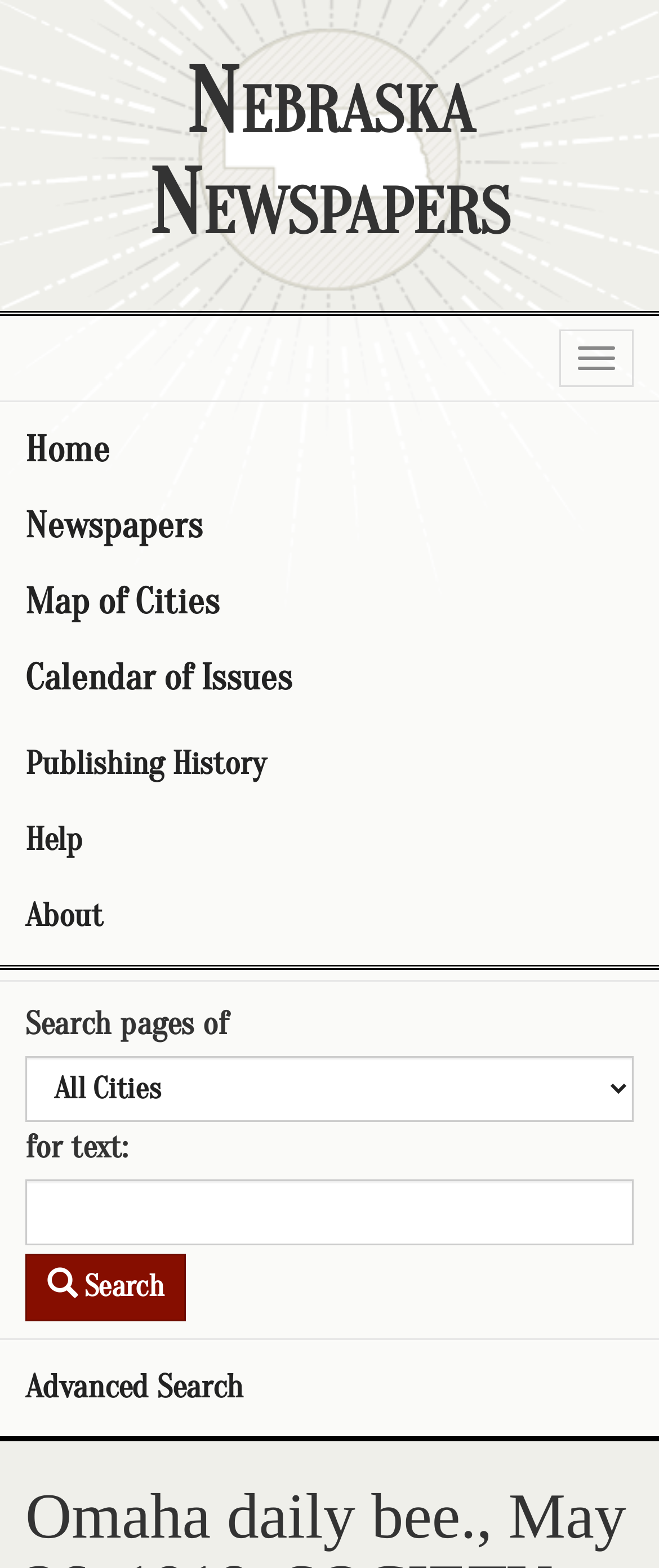Determine the bounding box for the UI element described here: "Newspapers".

[0.0, 0.311, 1.0, 0.36]